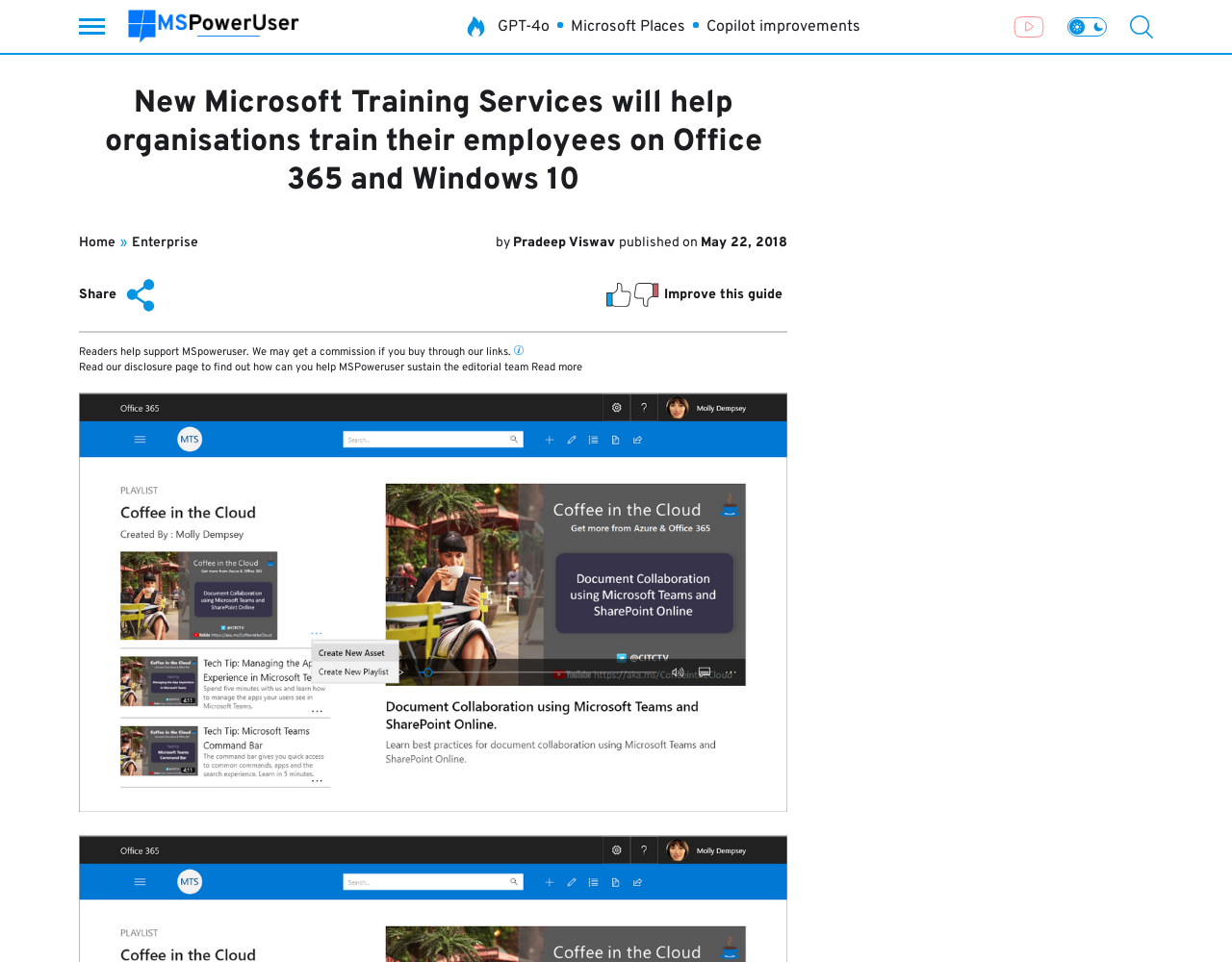Point out the bounding box coordinates of the section to click in order to follow this instruction: "Read Affiliate Disclosure".

[0.431, 0.375, 0.473, 0.389]